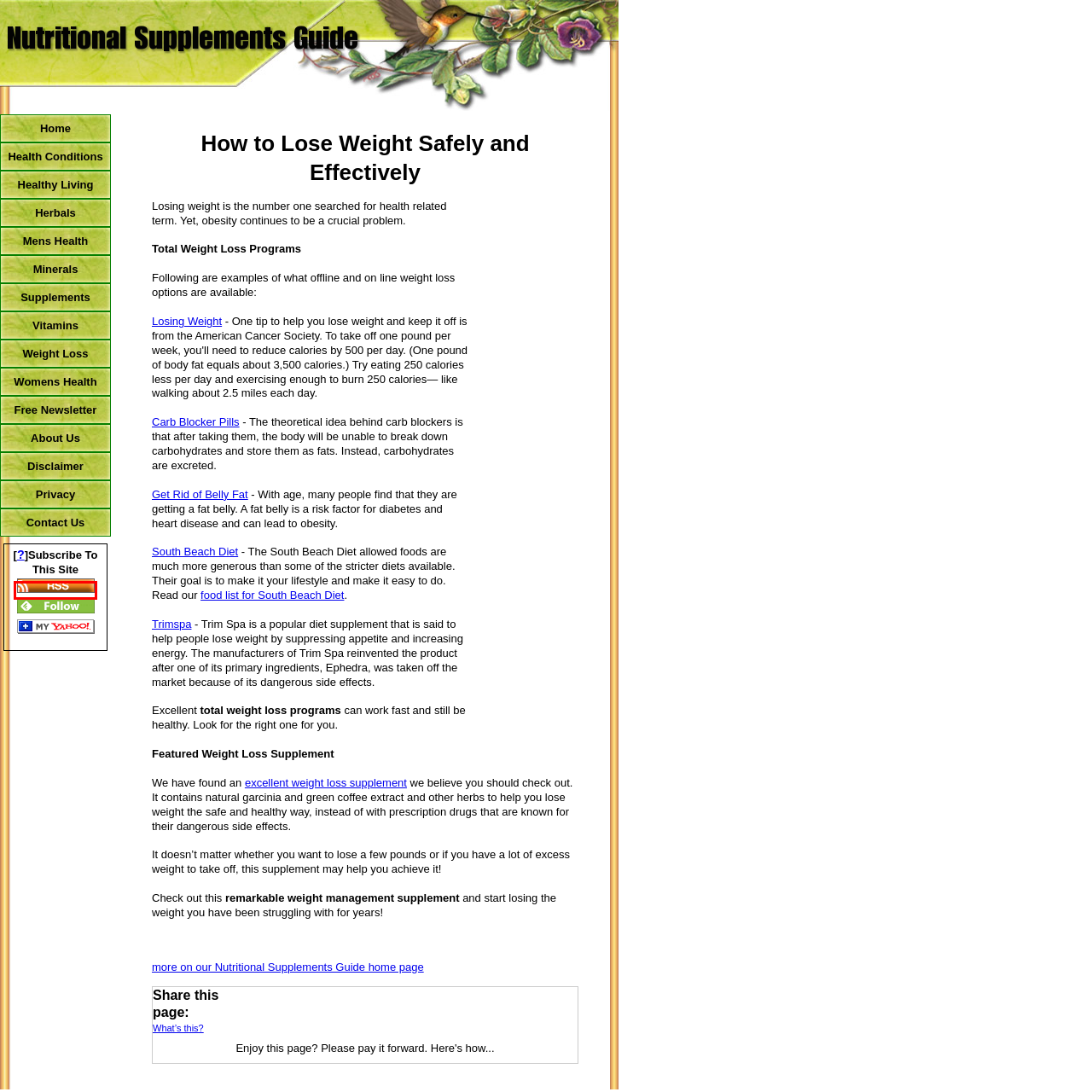You have a screenshot of a webpage with a red bounding box around an element. Identify the webpage description that best fits the new page that appears after clicking the selected element in the red bounding box. Here are the candidates:
A. South Beach Diet Allowed Foods
B. Carb Blocker Pills
C. Yahoo
D. Get Rid of Belly Fat
E. Nutritional Supplements For Optimal Health
F. Does Trimspa Work
G. Nutritional Supplement Blog
H. Food List for South Beach Diet

G